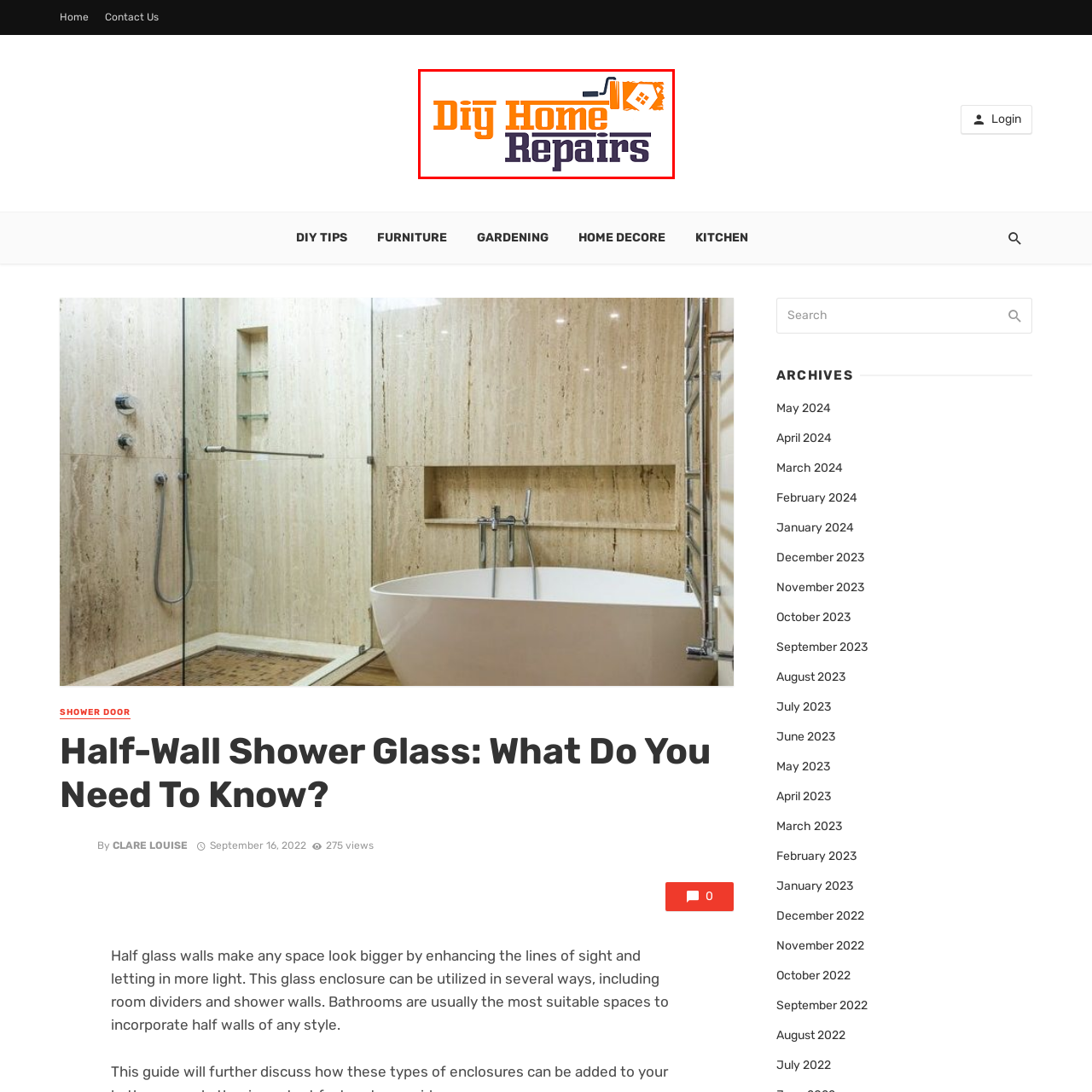Please review the portion of the image contained within the red boundary and provide a detailed answer to the subsequent question, referencing the image: What is the color of the phrase 'Home Repairs' in the logo?

The phrase 'Home Repairs' is presented in a deep purple, emphasizing the brand's commitment to practical home improvement.